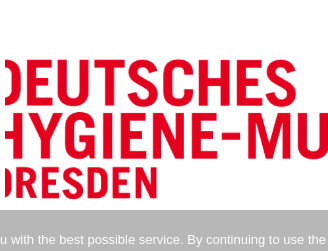Based on the image, provide a detailed response to the question:
What is the focus of the Deutsches Hygiene-Museum?

According to the caption, the museum's focus is on cultural and scientific engagement with topics related to hygiene, health, and human development, which implies that these are the main areas of interest for the institution.